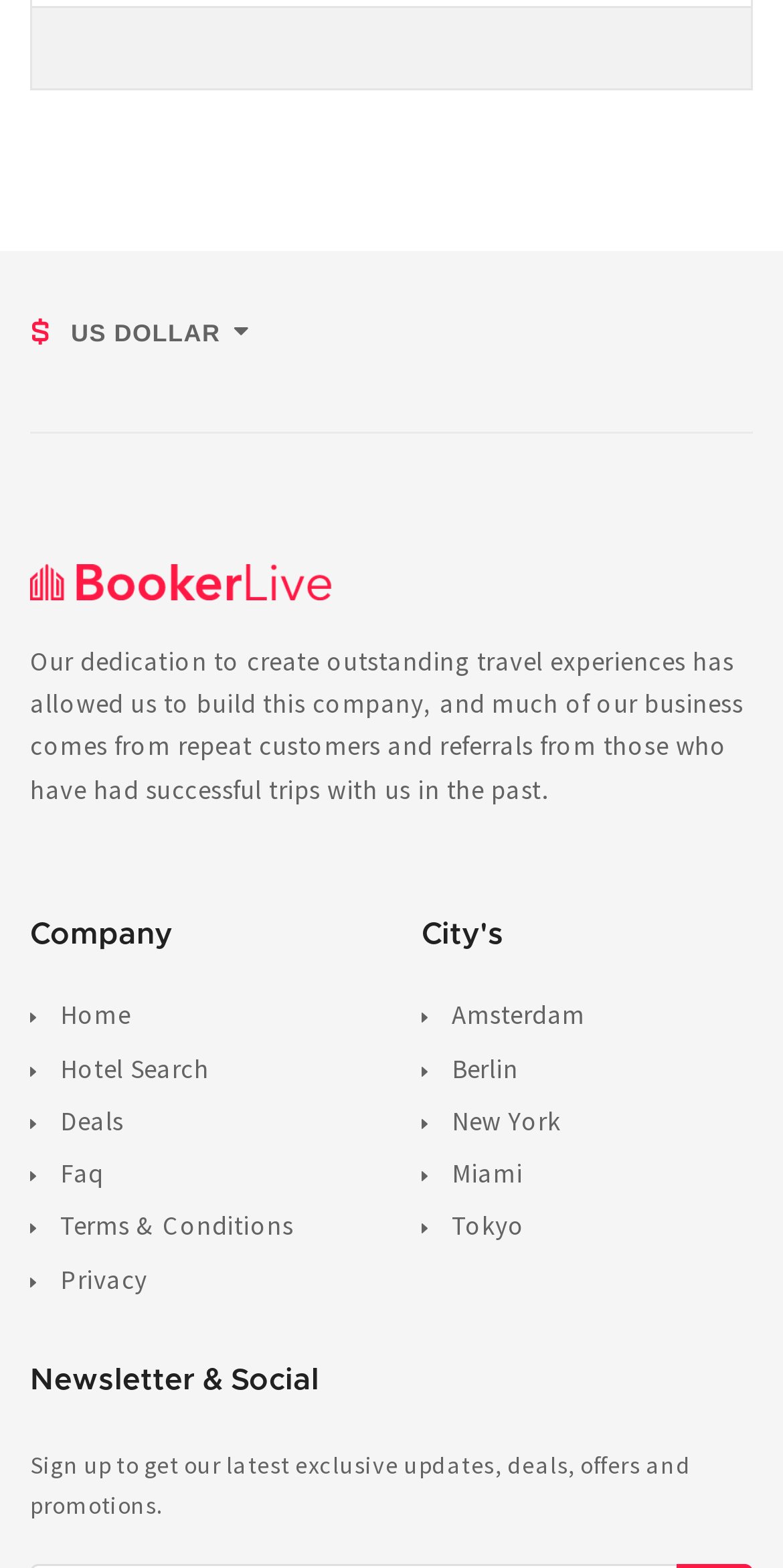Determine the bounding box coordinates of the target area to click to execute the following instruction: "Search for hotels."

[0.077, 0.67, 0.267, 0.692]